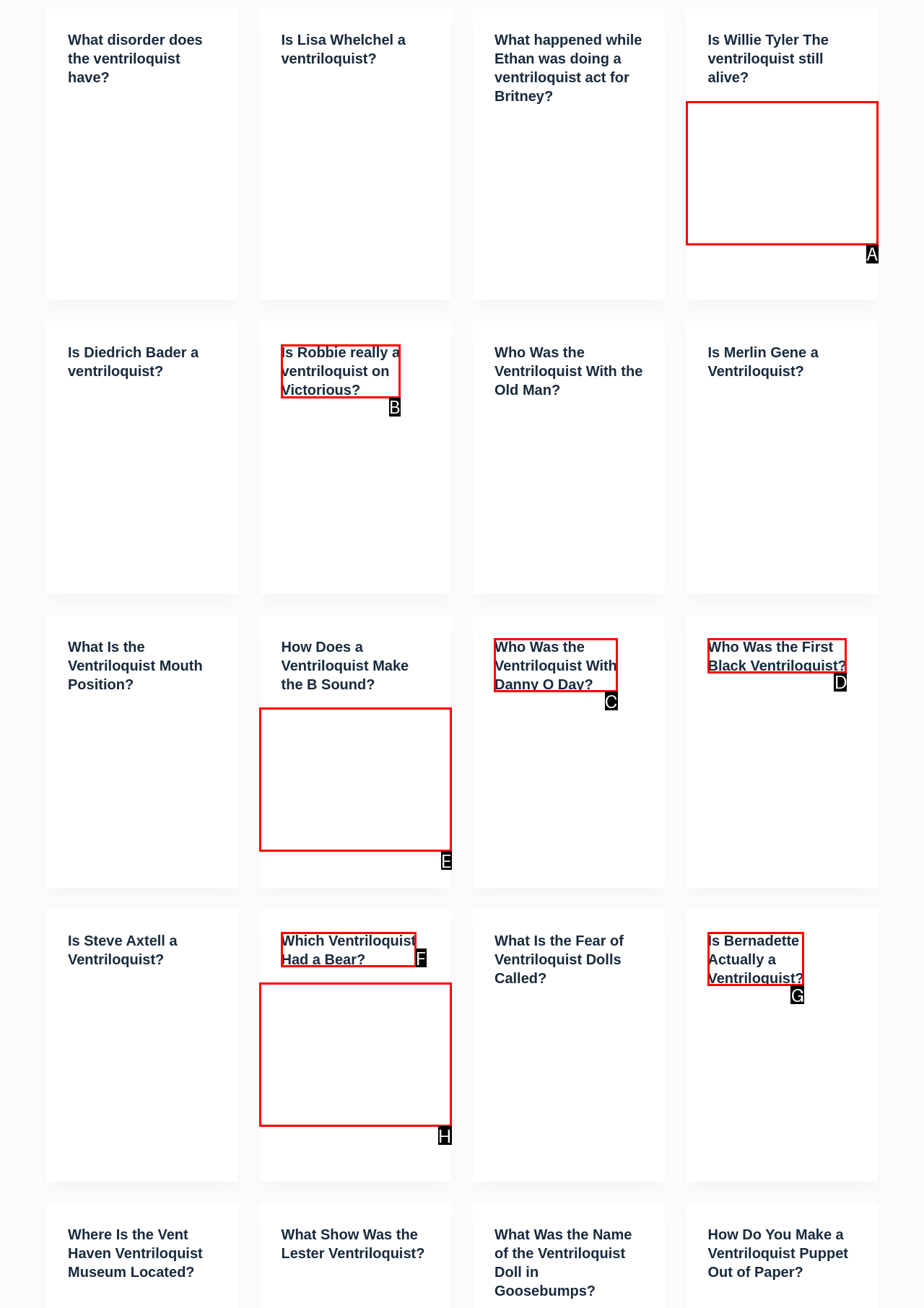Identify the correct letter of the UI element to click for this task: Follow the link 'Who Was the Ventriloquist With Danny O Day?'
Respond with the letter from the listed options.

C